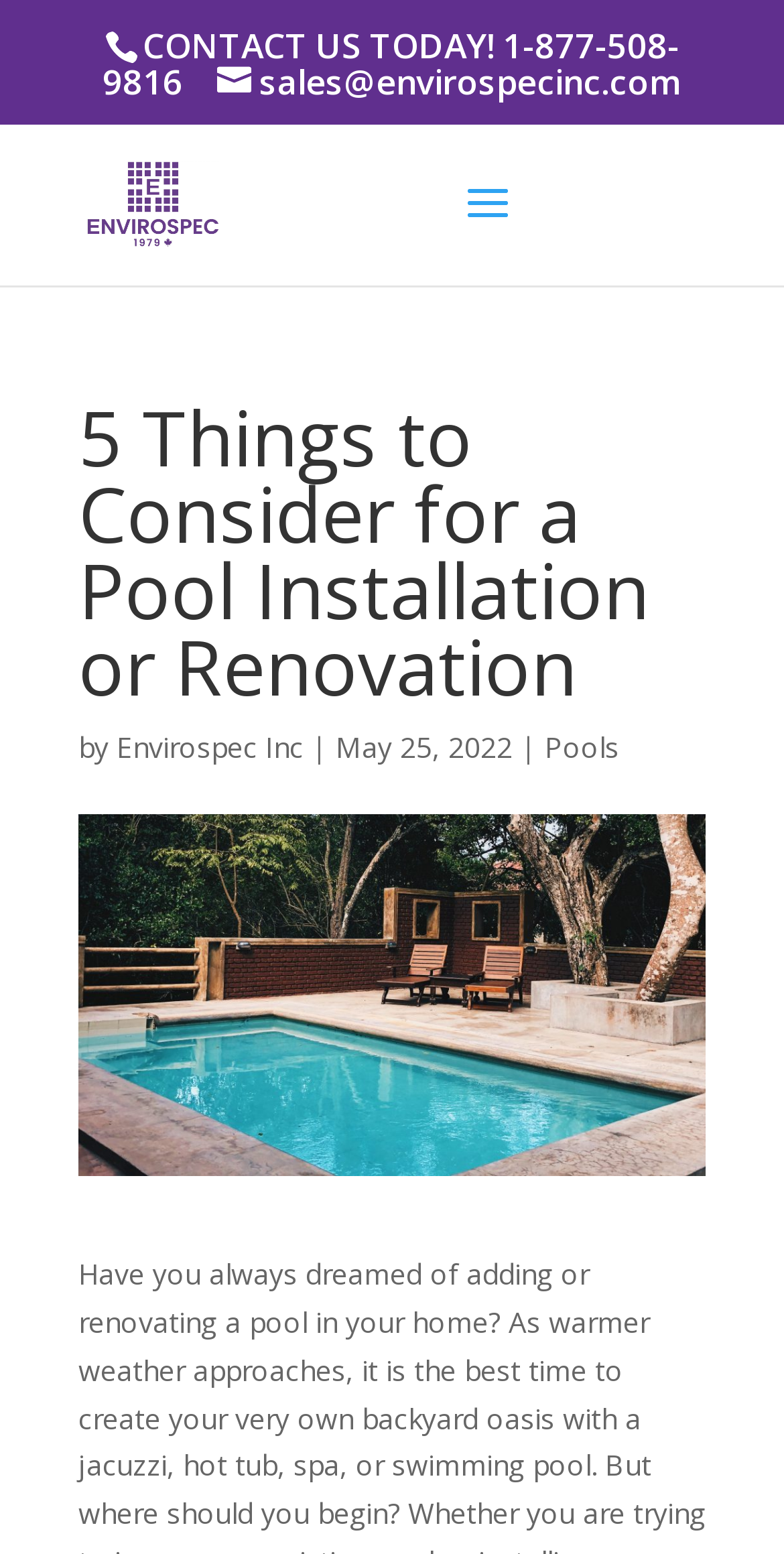Offer a meticulous caption that includes all visible features of the webpage.

The webpage appears to be an article or blog post from ENVIROSPEC, a company that specializes in pool installations and renovations. At the top of the page, there is a call-to-action element that reads "CONTACT US TODAY! 1-877-508-9816" and an email address "sales@envirospecinc.com" next to it. The company's logo, "ENVIROSPEC", is also displayed prominently at the top, with a link to the company's main page.

Below the top section, there is a heading that reads "5 Things to Consider for a Pool Installation or Renovation", which is the title of the article. The author of the article is credited as "Envirospec Inc" and the date of publication is May 25, 2022. There is also a link to the "Pools" category on the website.

The main content of the article is accompanied by an image of a pool deck elevated by a PAVE-EL Pedestal, which takes up a significant portion of the page. The image is positioned below the title and author information, and above the main text of the article.